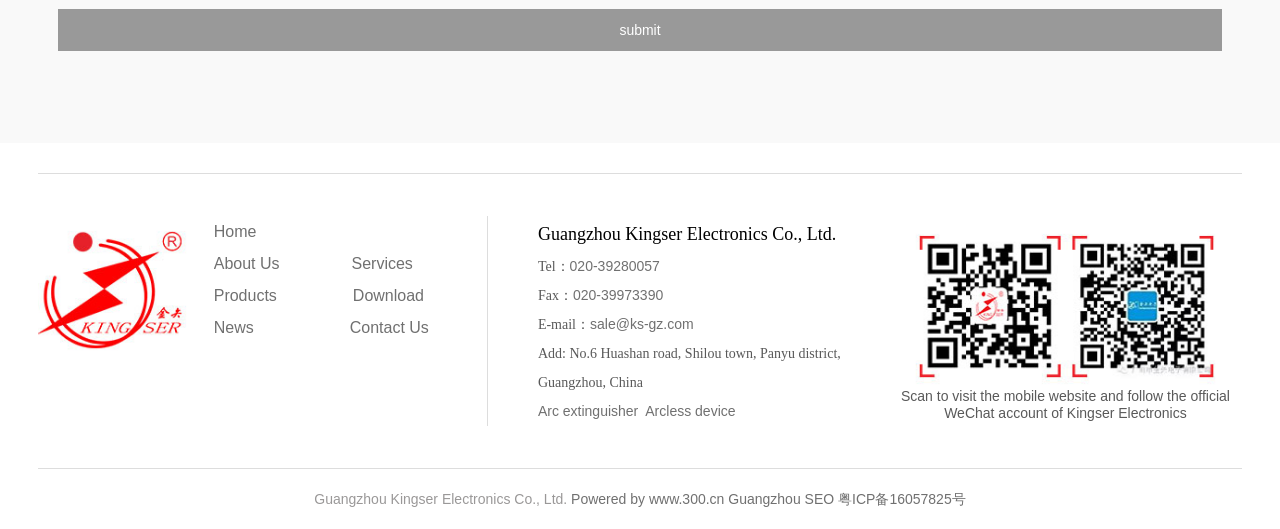Show the bounding box coordinates of the region that should be clicked to follow the instruction: "Click the 'Contact Us' link."

[0.273, 0.603, 0.335, 0.635]